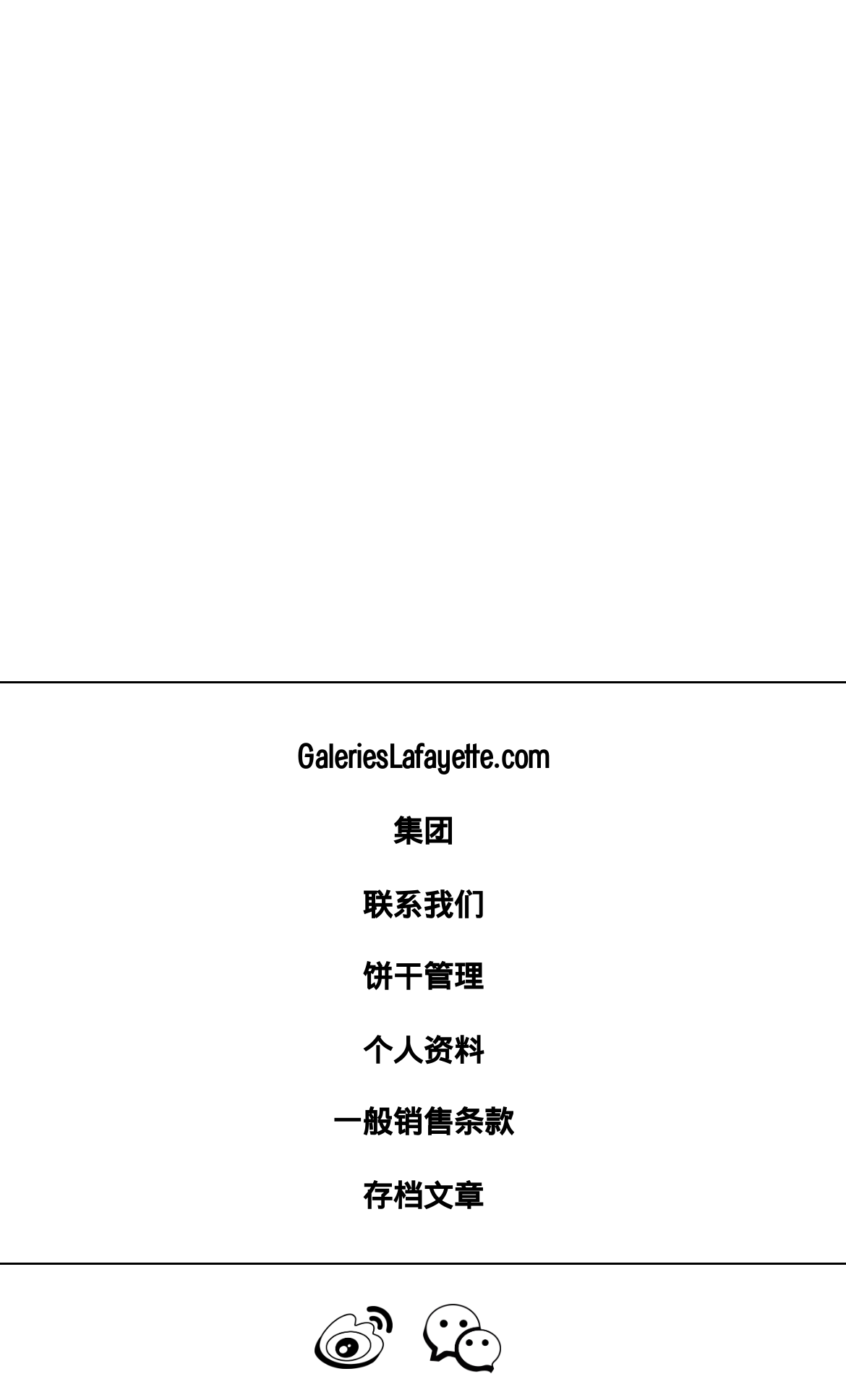How many links are there in the top section?
Using the information from the image, provide a comprehensive answer to the question.

The top section of the webpage contains 8 links, including 'GaleriesLafayette.com', '集团', '联系我们', '饼干管理', '个人资料', '一般销售条款', '存档文章', and two empty links.